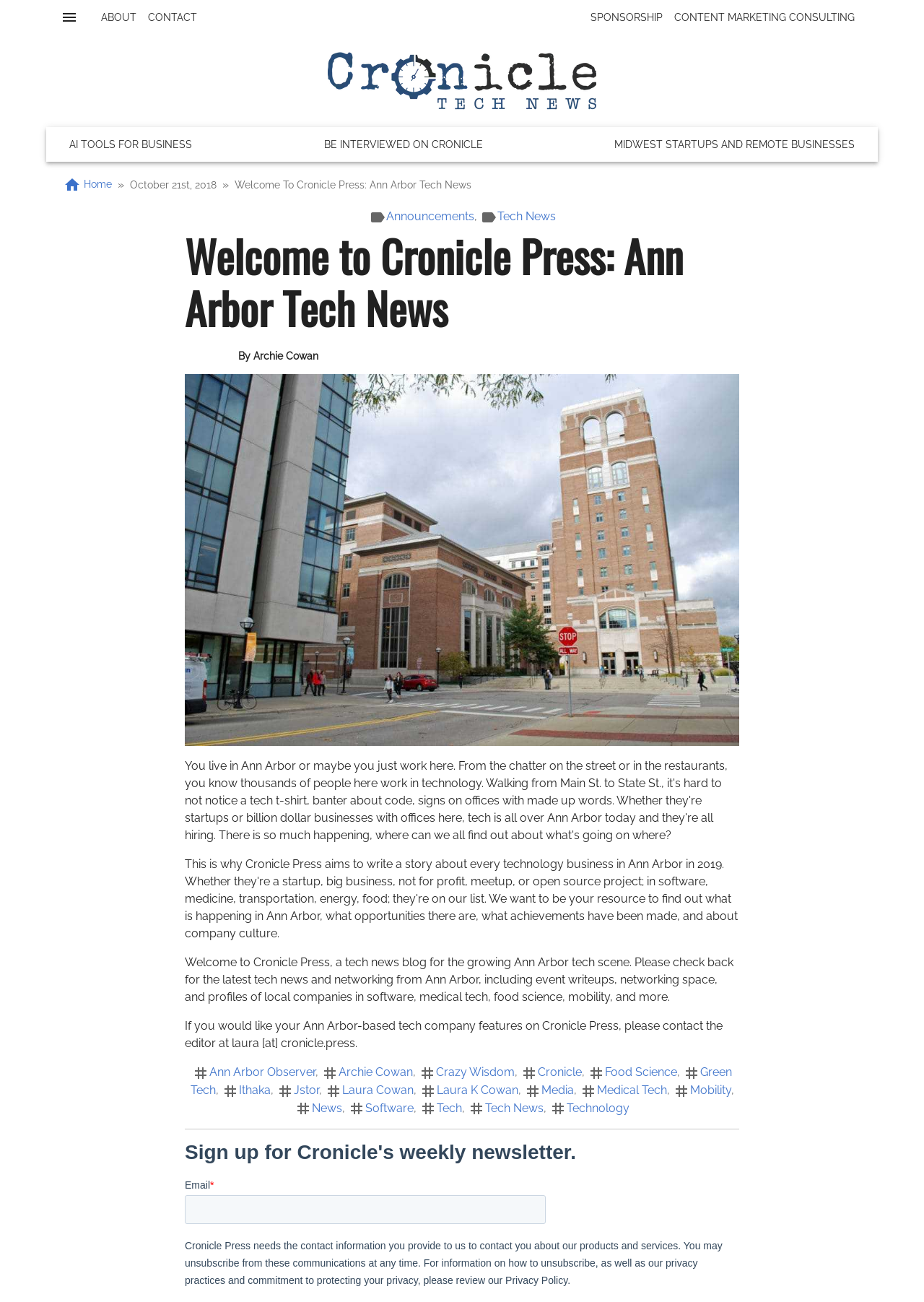Please specify the bounding box coordinates of the area that should be clicked to accomplish the following instruction: "Read the latest tech news". The coordinates should consist of four float numbers between 0 and 1, i.e., [left, top, right, bottom].

[0.538, 0.161, 0.601, 0.171]